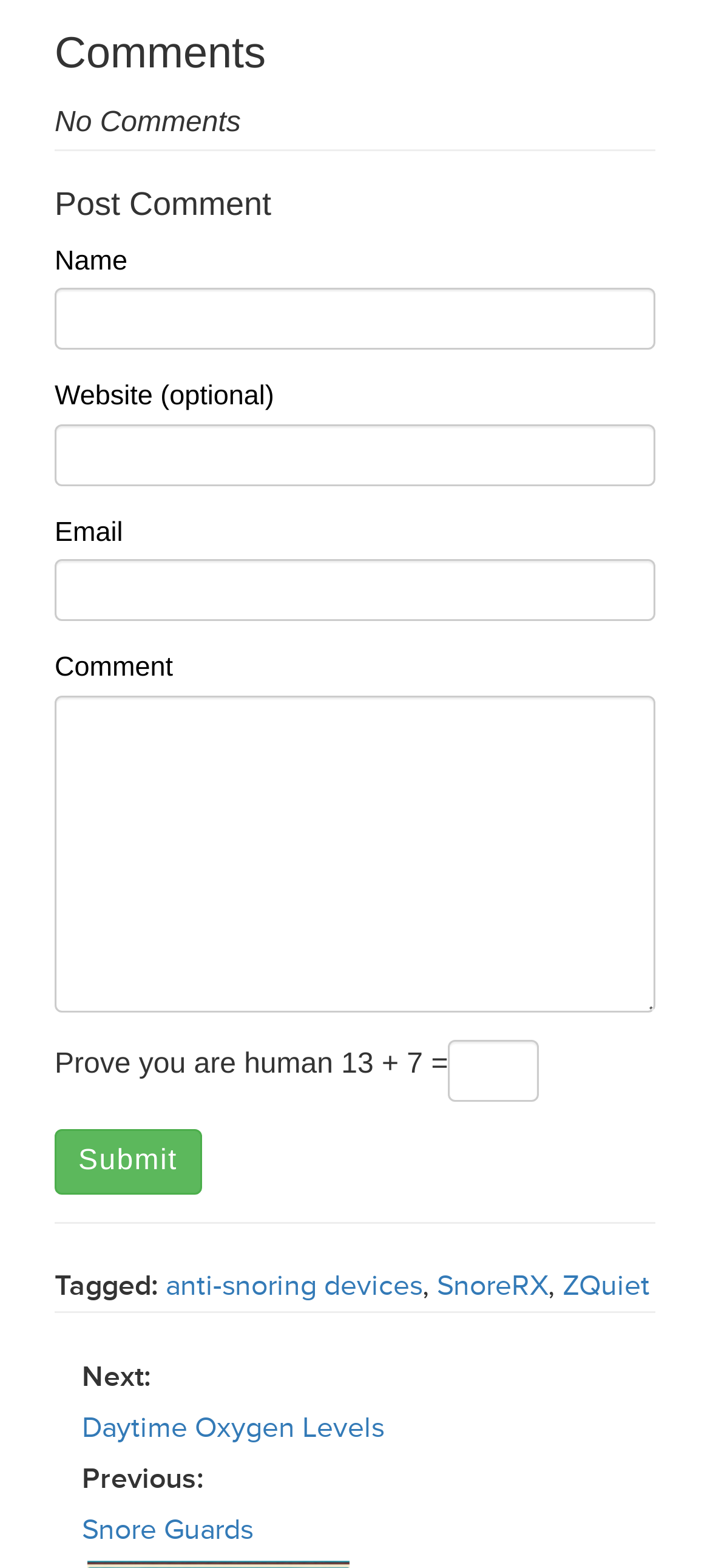Kindly provide the bounding box coordinates of the section you need to click on to fulfill the given instruction: "Go to the Daytime Oxygen Levels page".

[0.115, 0.899, 0.541, 0.923]